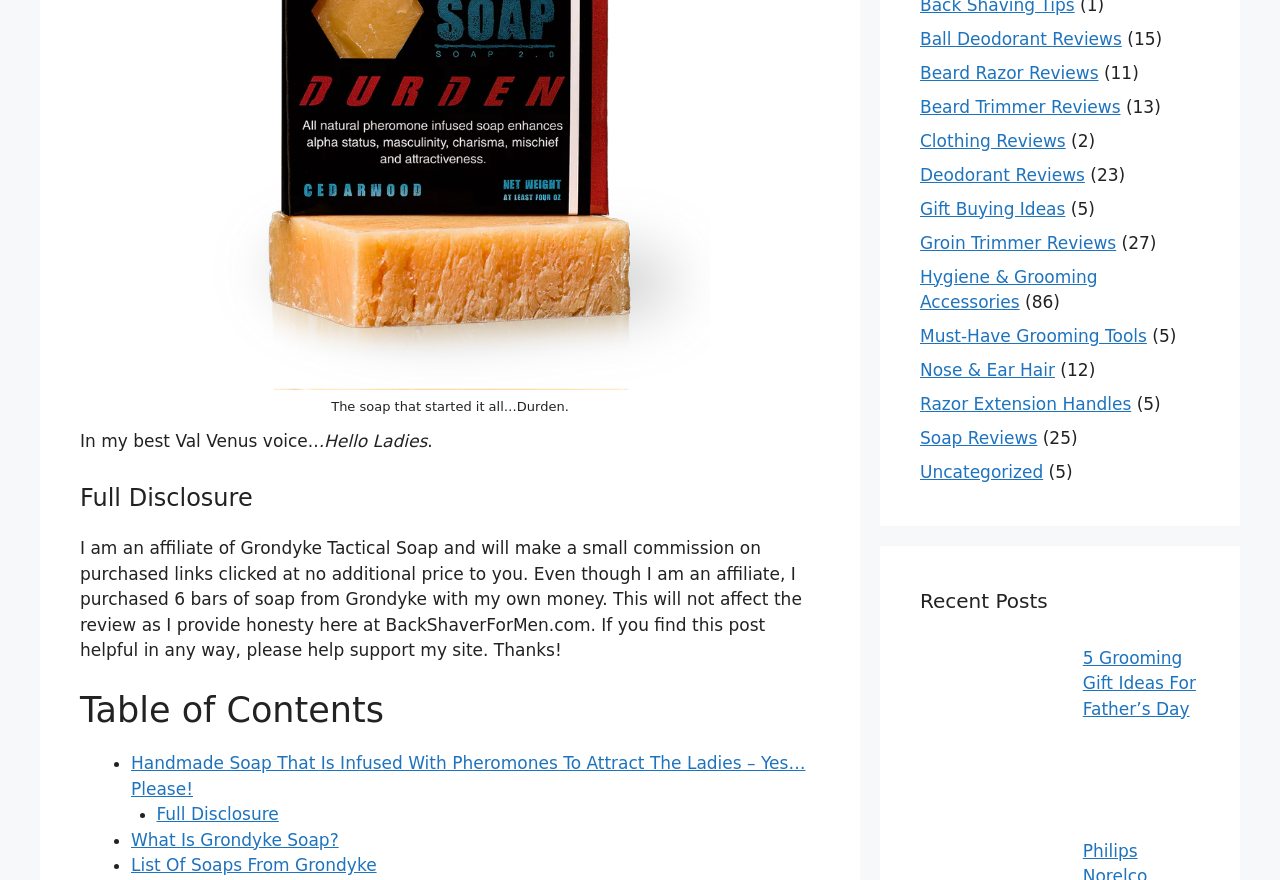Please identify the bounding box coordinates of the clickable element to fulfill the following instruction: "Read the disclosure about being an affiliate of Grondyke Tactical Soap". The coordinates should be four float numbers between 0 and 1, i.e., [left, top, right, bottom].

[0.062, 0.612, 0.626, 0.75]